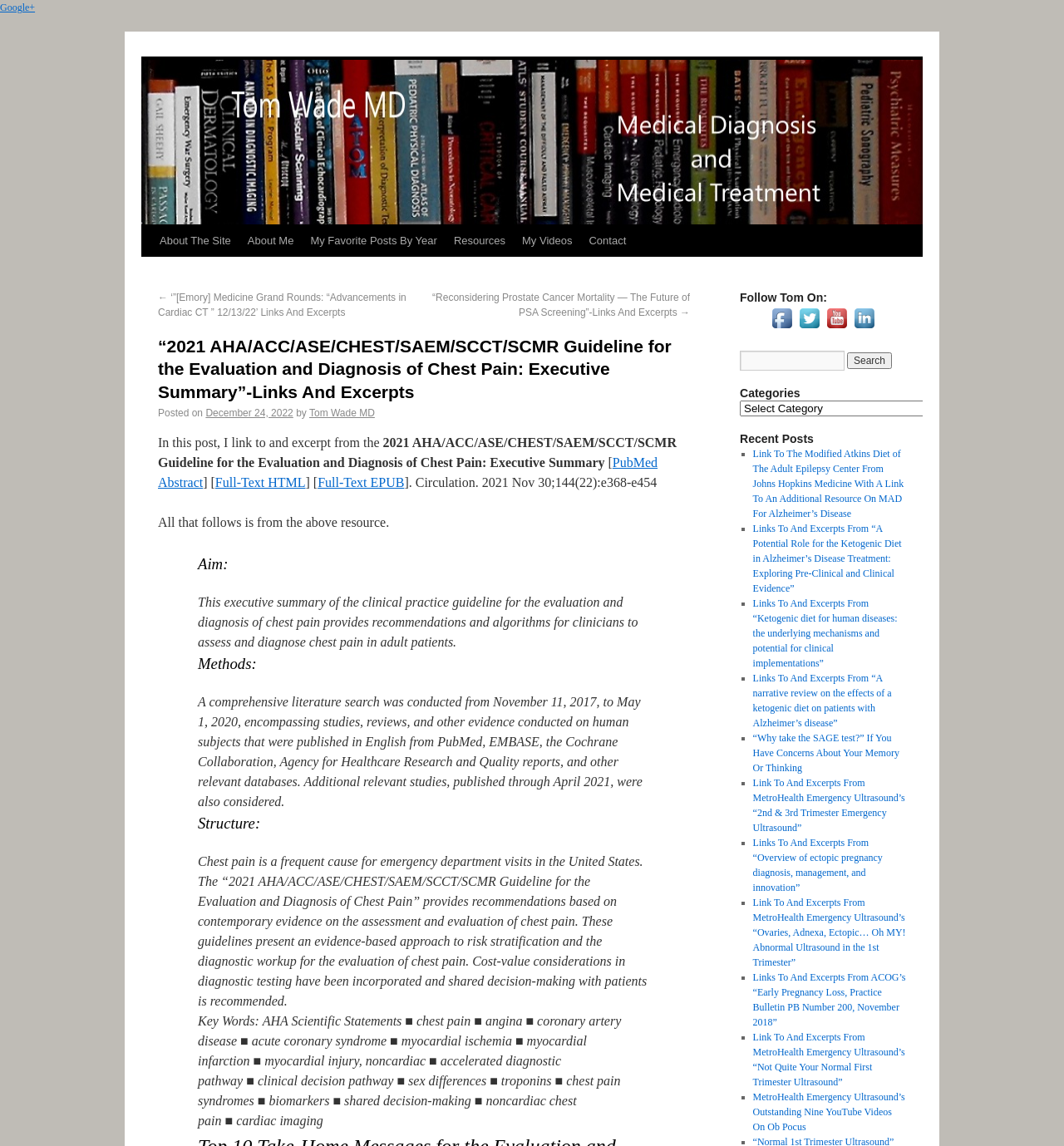Please predict the bounding box coordinates of the element's region where a click is necessary to complete the following instruction: "Click on the 'Contact' link". The coordinates should be represented by four float numbers between 0 and 1, i.e., [left, top, right, bottom].

[0.546, 0.197, 0.596, 0.224]